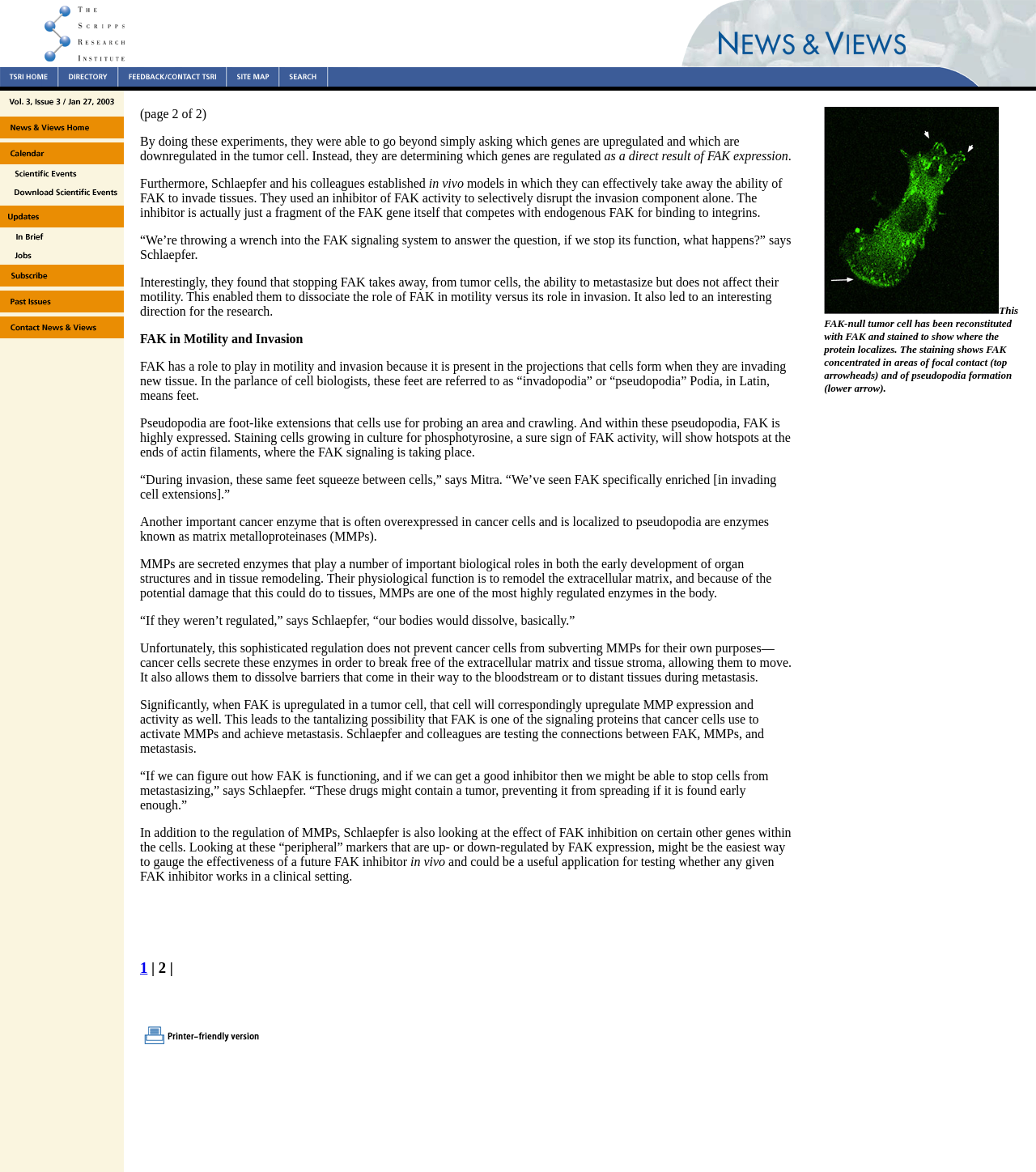What is the purpose of the inhibitor used in the experiment?
Based on the image content, provide your answer in one word or a short phrase.

Disrupt FAK activity